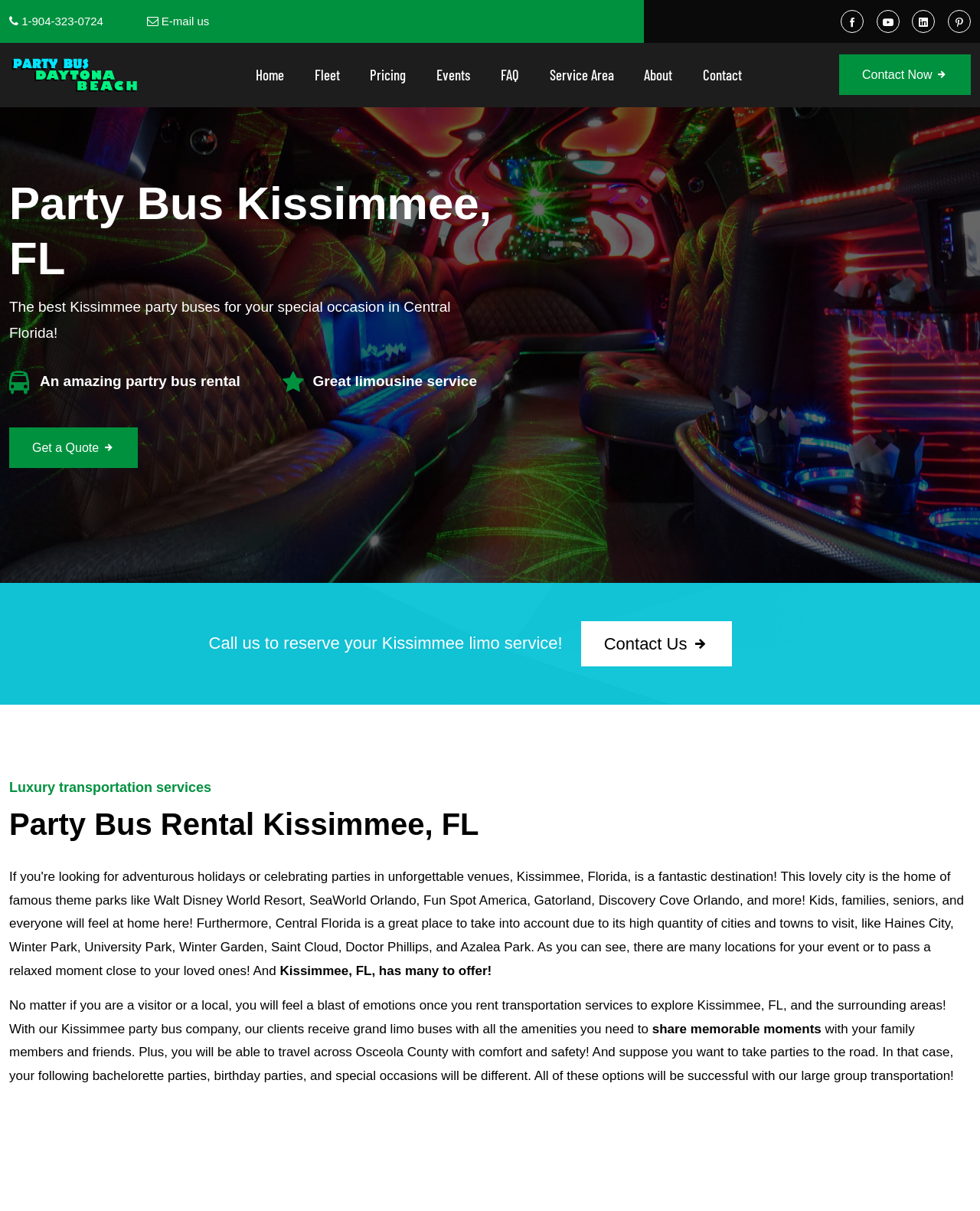Locate the bounding box coordinates of the clickable element to fulfill the following instruction: "Get a quote". Provide the coordinates as four float numbers between 0 and 1 in the format [left, top, right, bottom].

[0.009, 0.353, 0.14, 0.387]